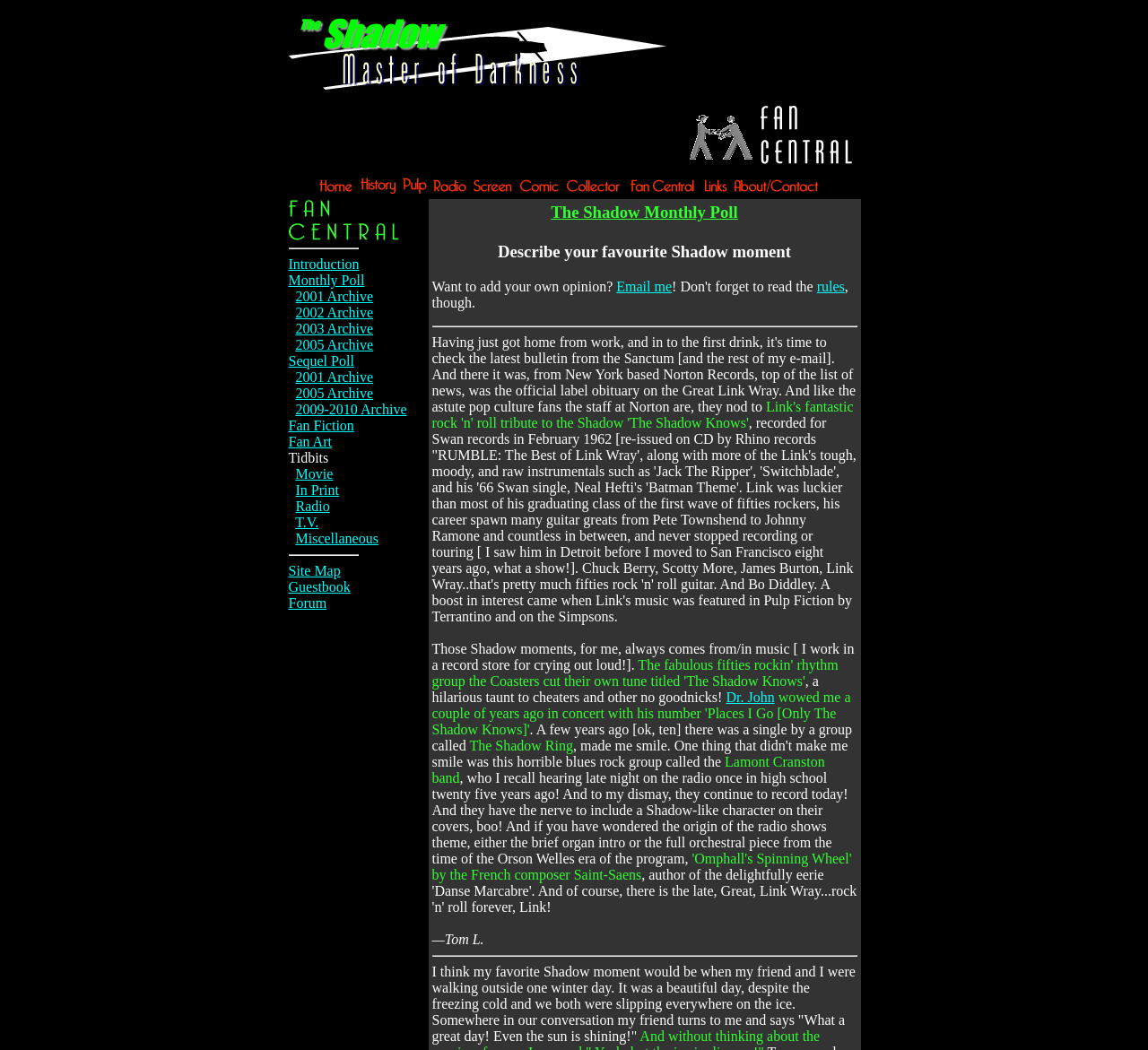Find and provide the bounding box coordinates for the UI element described here: "Contact Us". The coordinates should be given as four float numbers between 0 and 1: [left, top, right, bottom].

None